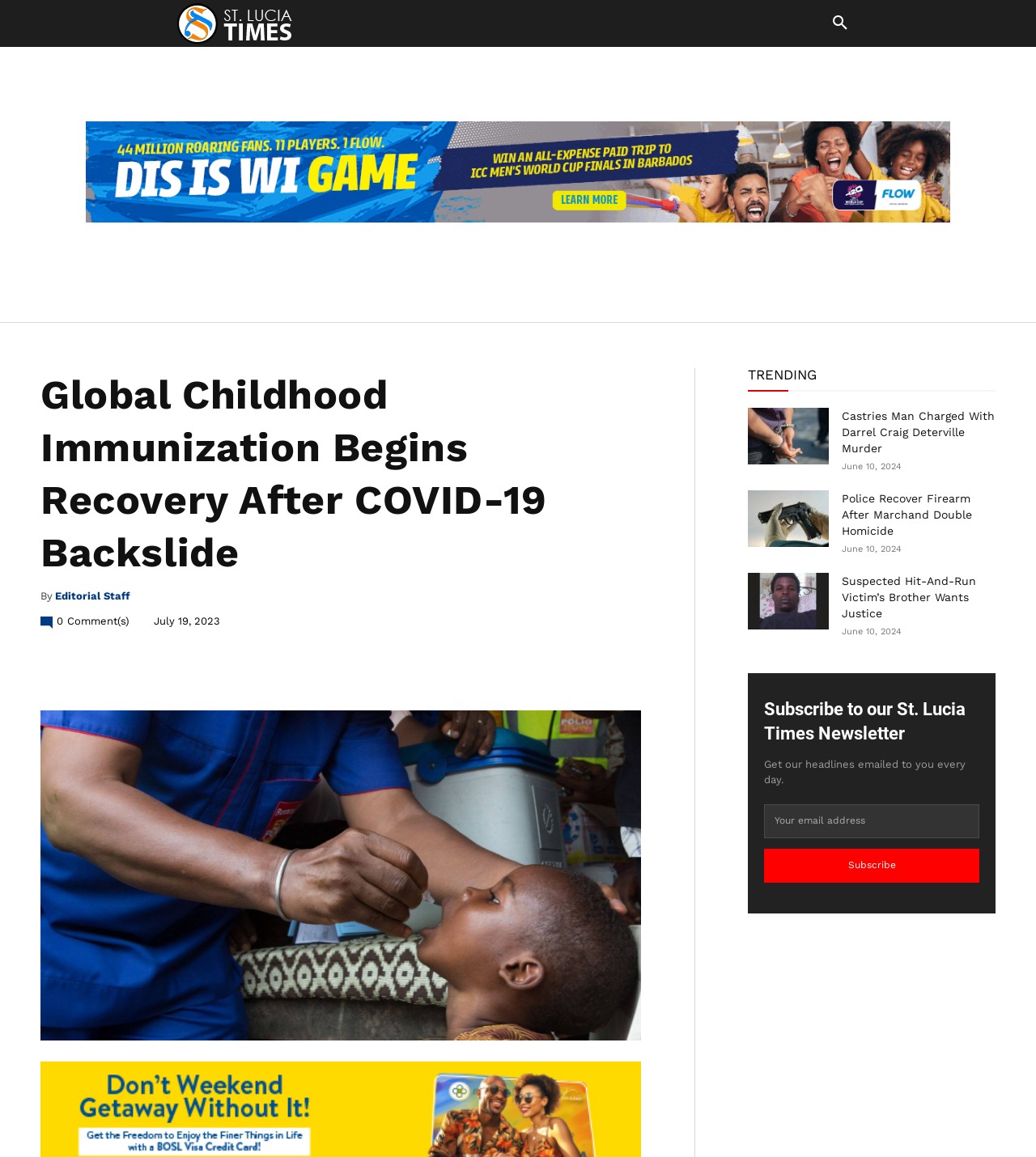Based on the image, give a detailed response to the question: What social media platforms can you share articles on?

I determined the answer by looking at the section with the heading 'SHARES' and found links to share articles on various social media platforms, including Facebook, WhatsApp, Twitter, Email, and Pinterest.